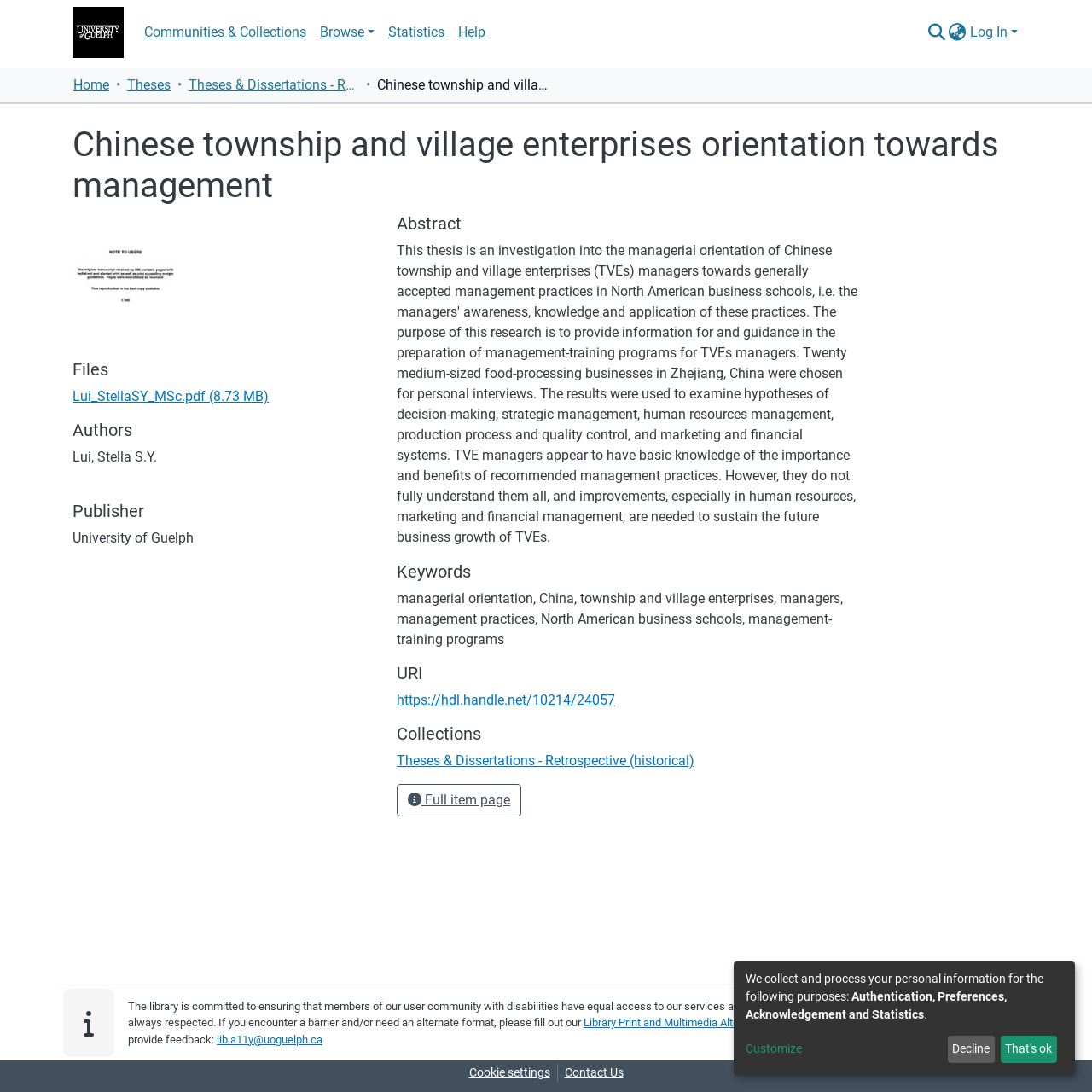Locate the bounding box coordinates of the element to click to perform the following action: 'Search for a thesis'. The coordinates should be given as four float values between 0 and 1, in the form of [left, top, right, bottom].

[0.842, 0.018, 0.867, 0.041]